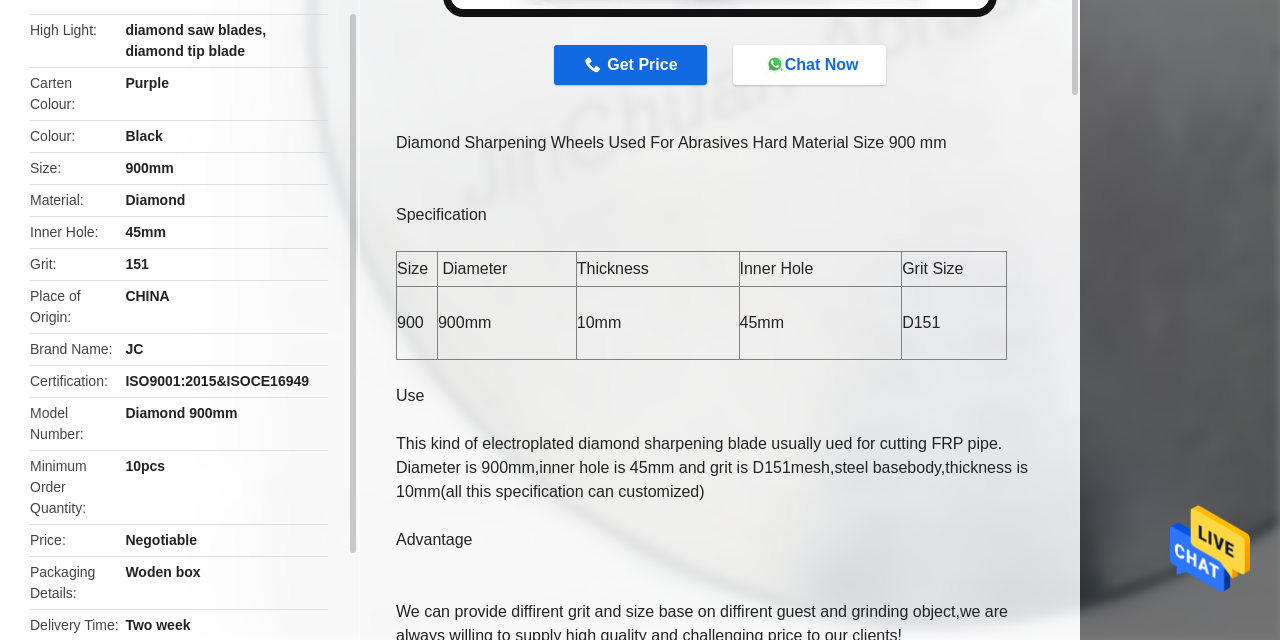Using the provided element description "Get Price", determine the bounding box coordinates of the UI element.

[0.433, 0.07, 0.553, 0.133]